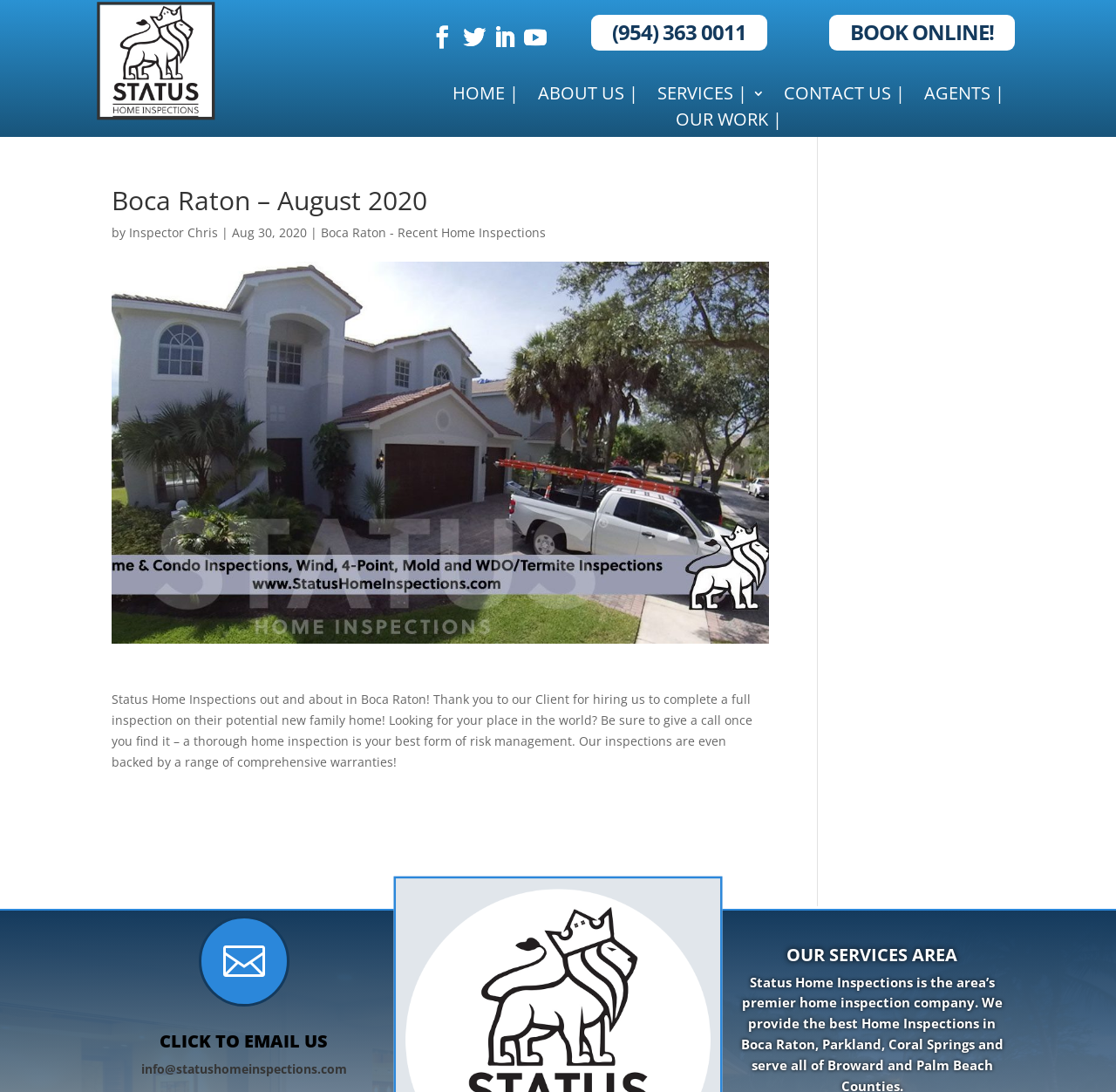Locate the bounding box coordinates of the element that needs to be clicked to carry out the instruction: "Navigate to home page". The coordinates should be given as four float numbers ranging from 0 to 1, i.e., [left, top, right, bottom].

[0.406, 0.08, 0.465, 0.097]